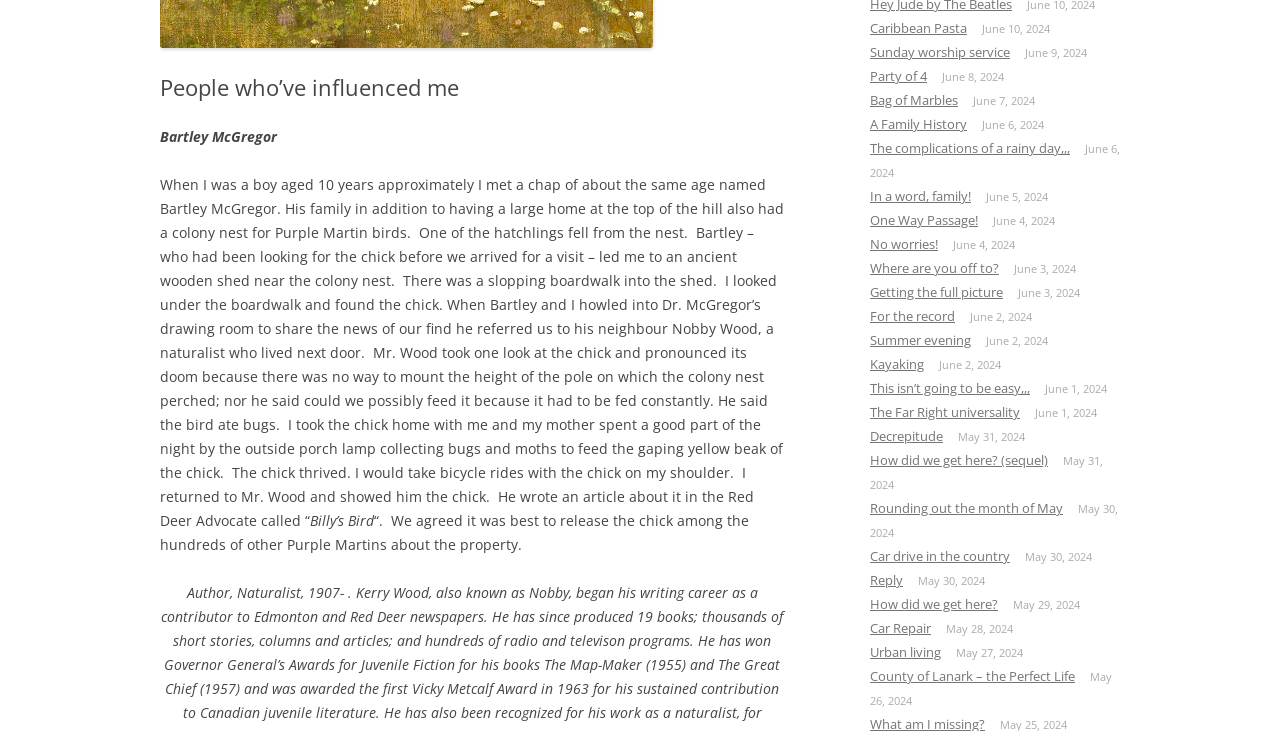Please determine the bounding box of the UI element that matches this description: No worries!. The coordinates should be given as (top-left x, top-left y, bottom-right x, bottom-right y), with all values between 0 and 1.

[0.68, 0.322, 0.733, 0.347]